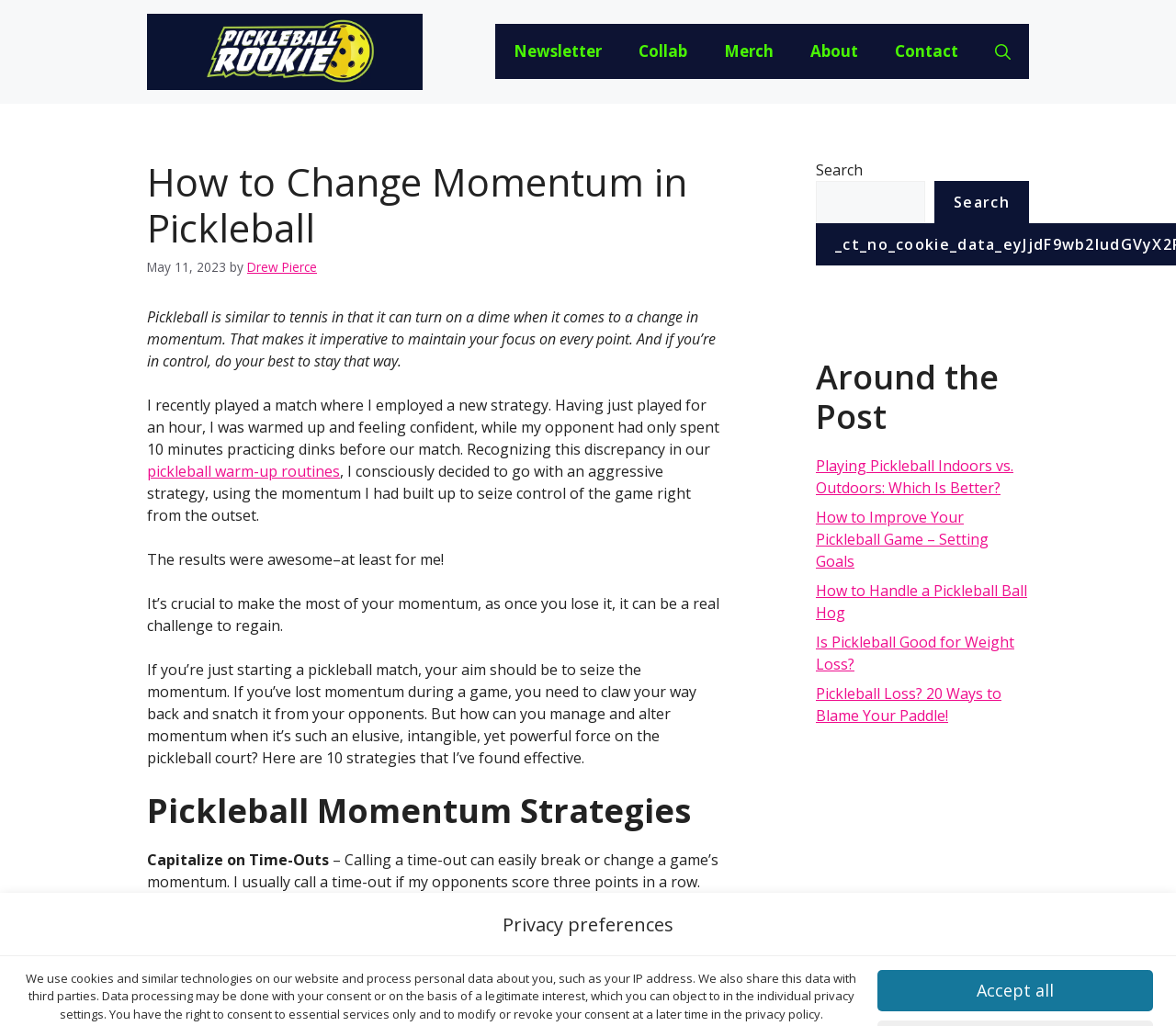Specify the bounding box coordinates of the area that needs to be clicked to achieve the following instruction: "Visit the page of Pickleball Rookie".

[0.125, 0.039, 0.359, 0.059]